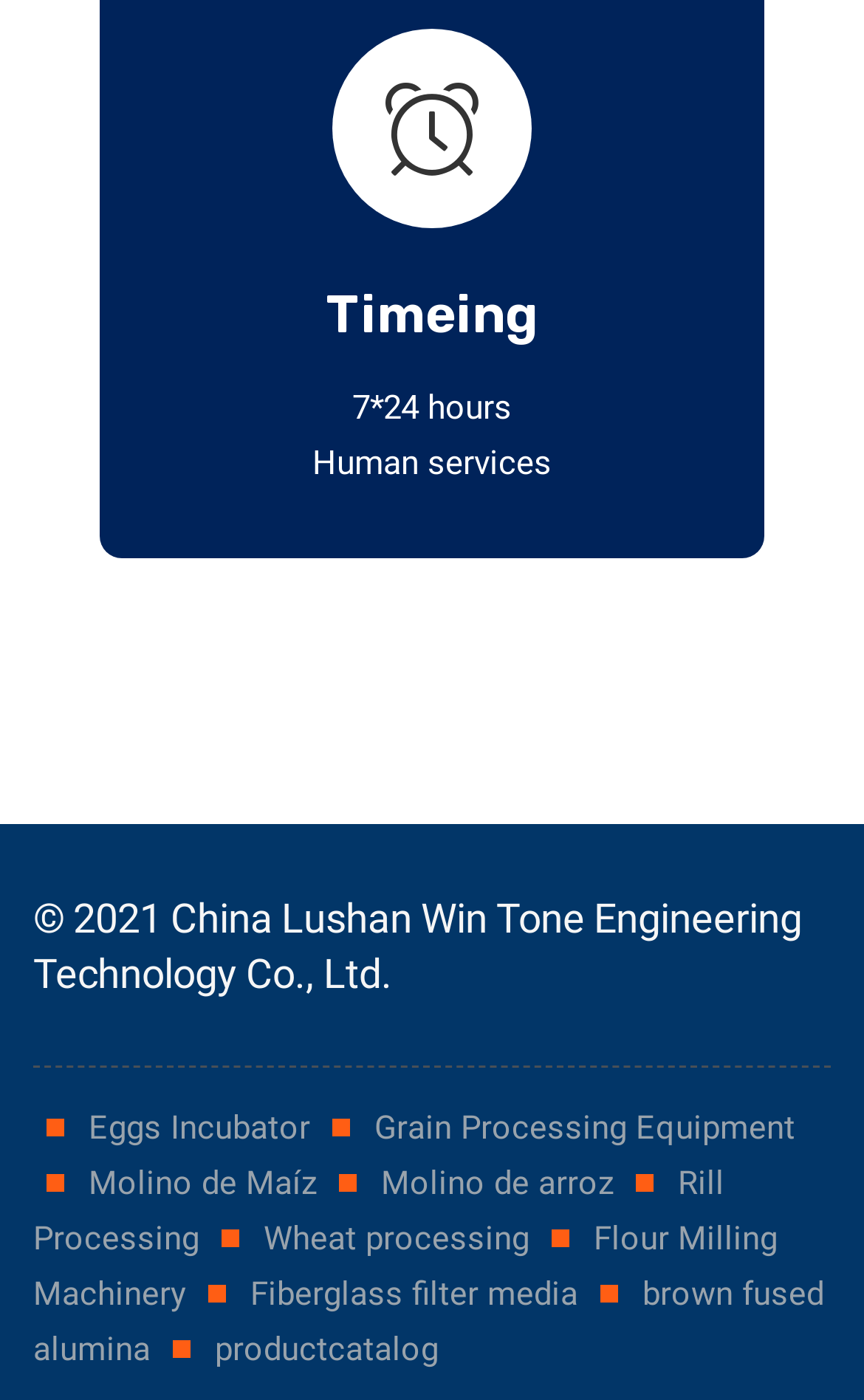Kindly provide the bounding box coordinates of the section you need to click on to fulfill the given instruction: "Click on 'Eggs Incubator'".

[0.103, 0.791, 0.369, 0.819]